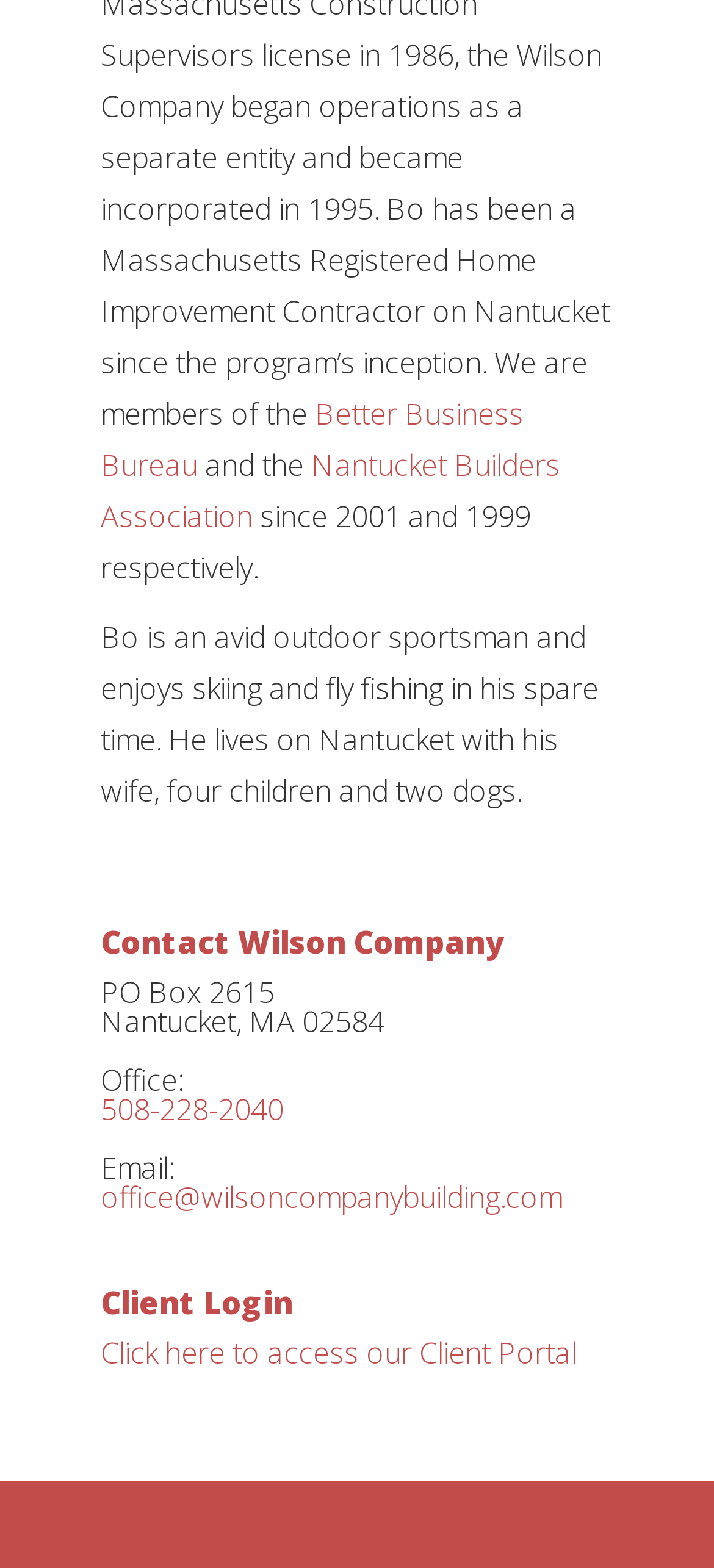Using the provided element description, identify the bounding box coordinates as (top-left x, top-left y, bottom-right x, bottom-right y). Ensure all values are between 0 and 1. Description: office@wilsoncompanybuilding.com

[0.141, 0.751, 0.787, 0.776]